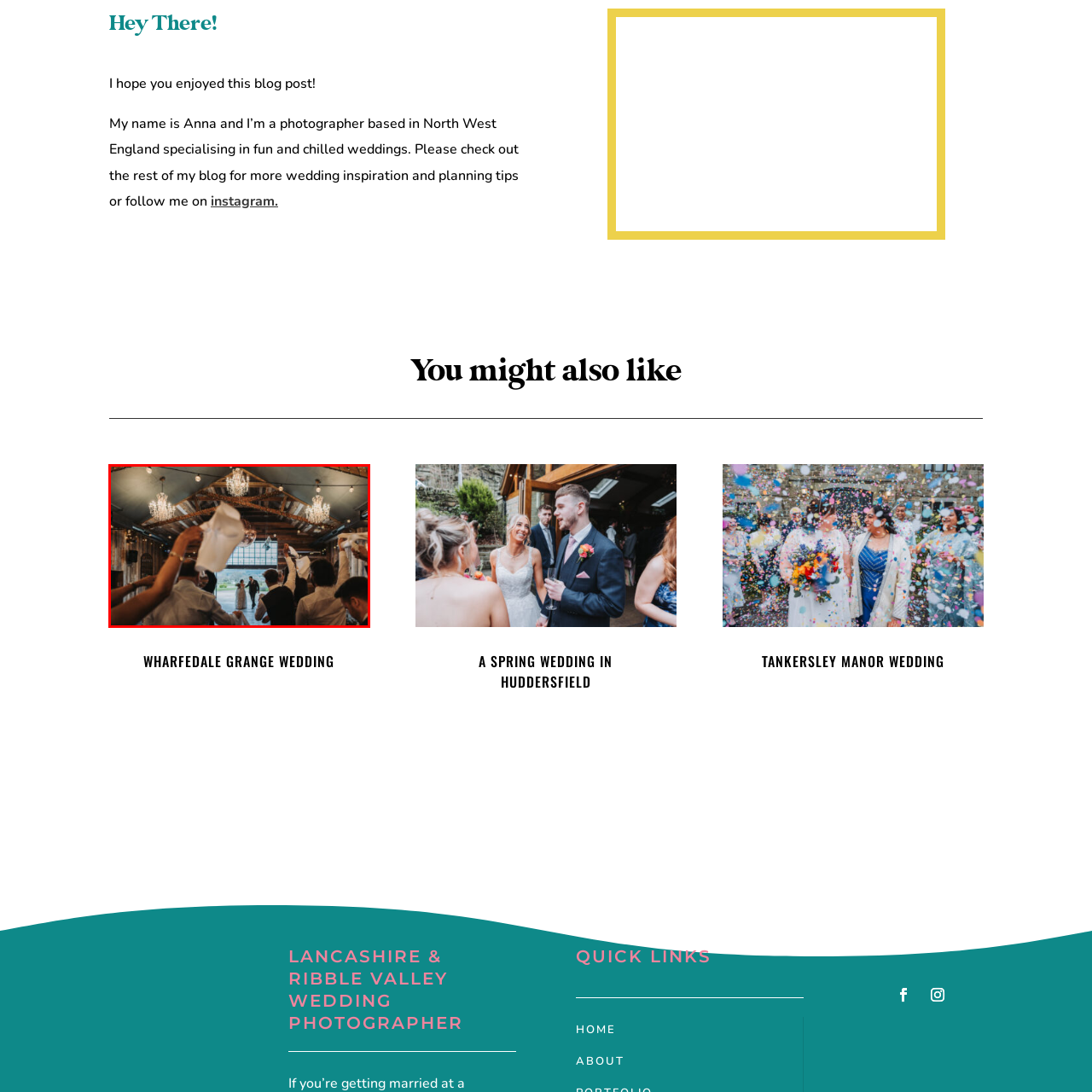What is providing a warm and romantic glow?
Look closely at the portion of the image highlighted by the red bounding box and provide a comprehensive answer to the question.

The ambiance of the venue is enhanced by sparkling chandeliers overhead, giving a warm and romantic glow to the space.